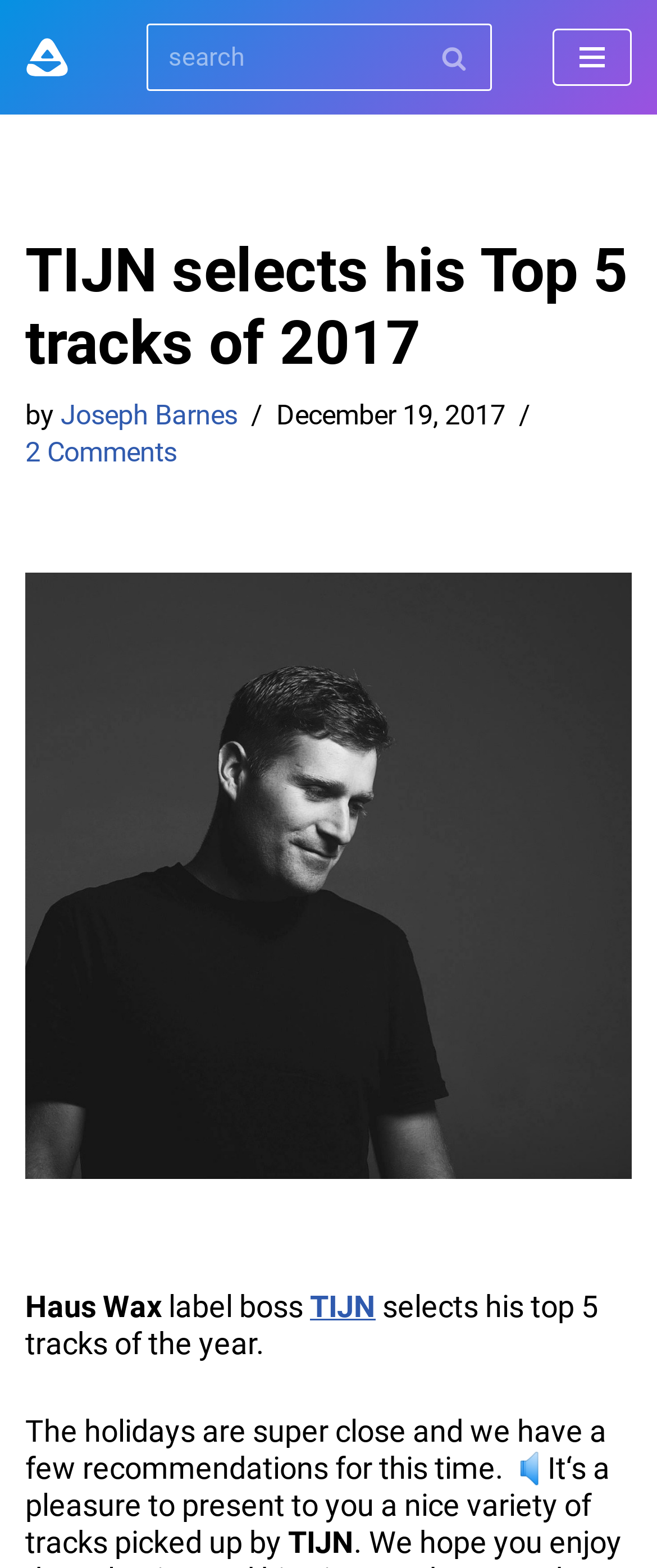Please indicate the bounding box coordinates for the clickable area to complete the following task: "View Joseph Barnes' profile". The coordinates should be specified as four float numbers between 0 and 1, i.e., [left, top, right, bottom].

[0.092, 0.255, 0.362, 0.275]